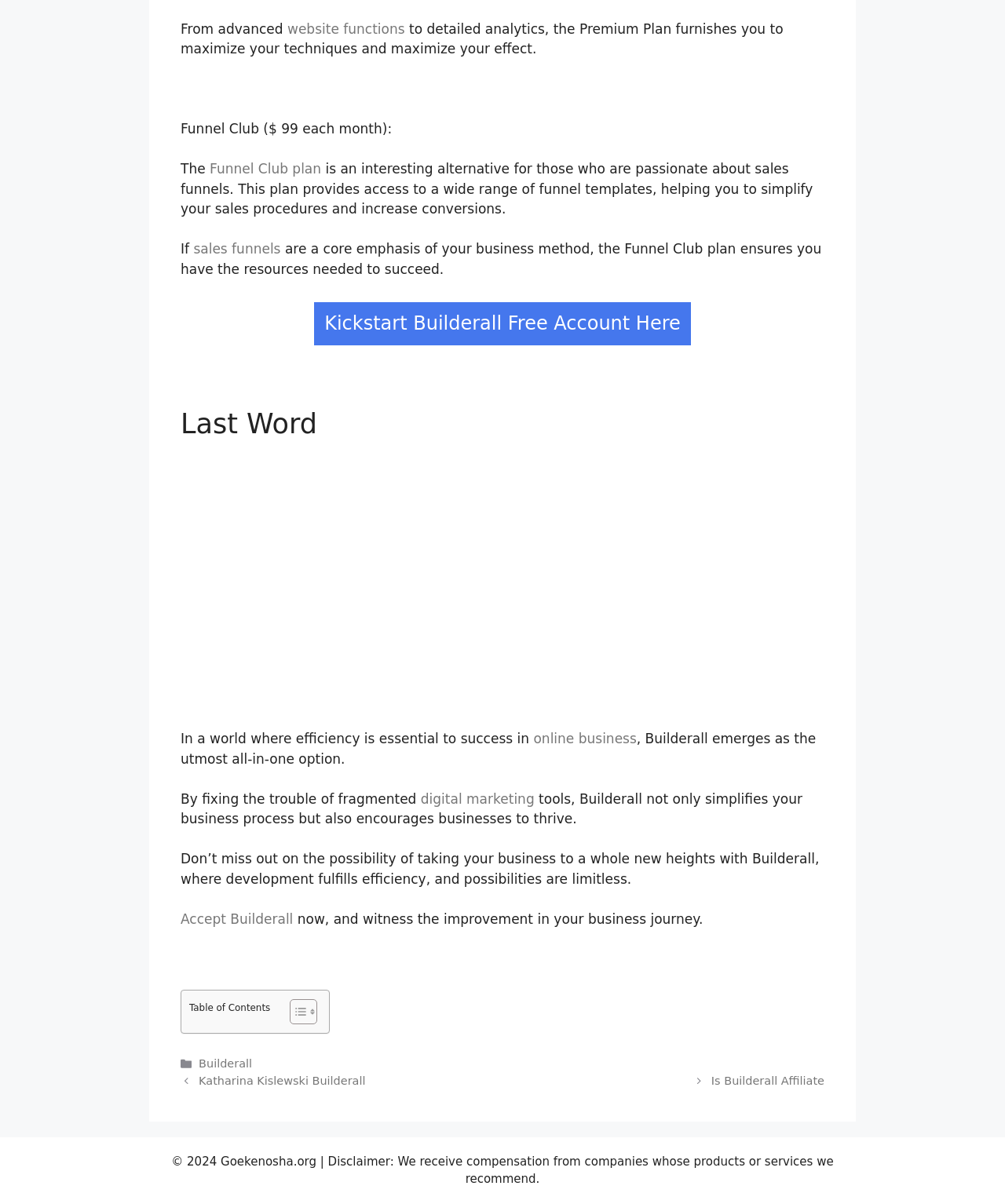Use the information in the screenshot to answer the question comprehensively: What is the name of the website?

I found the name of the website by looking at the footer section, which mentions '© 2024 Goekenosha.org'.